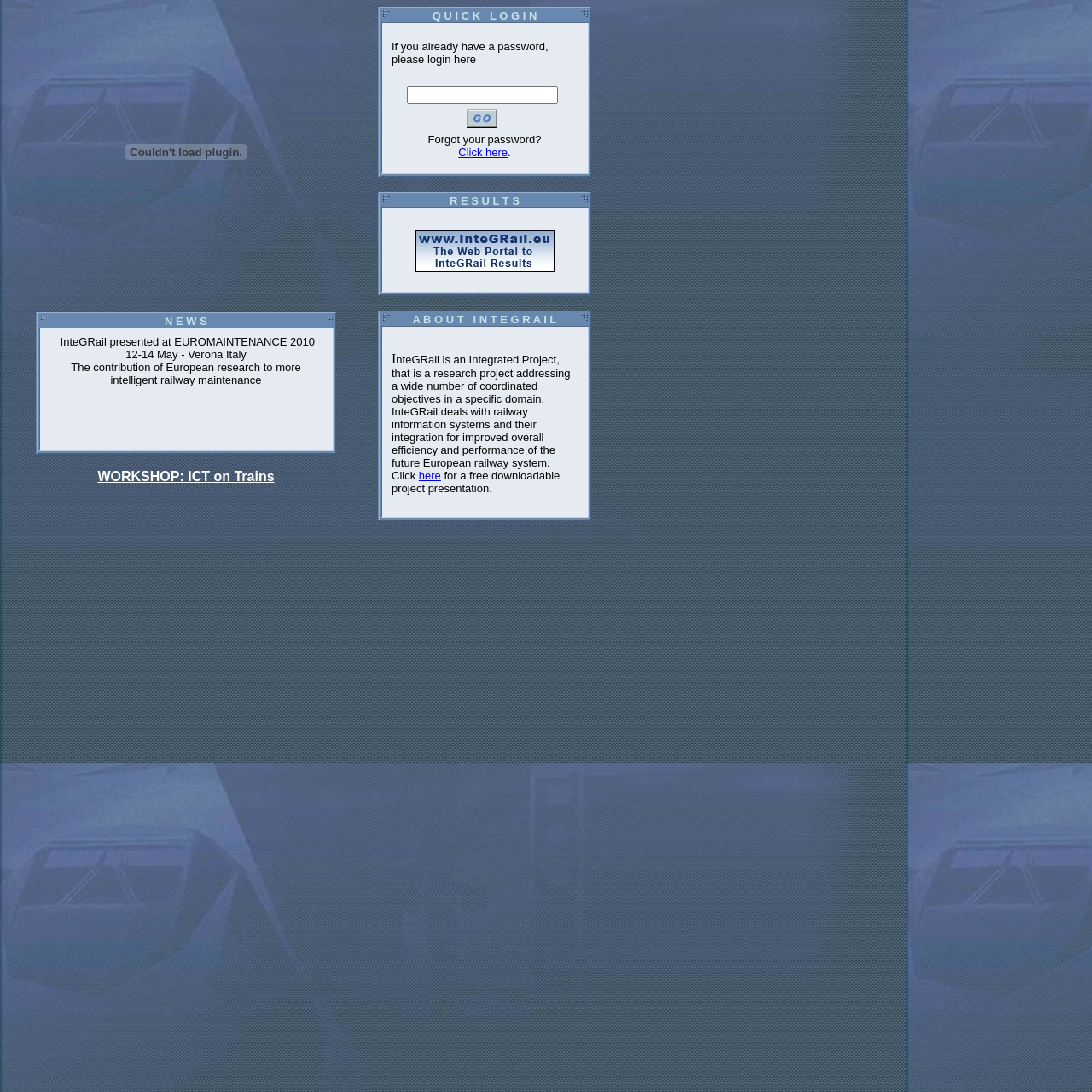Respond to the following question with a brief word or phrase:
What is the purpose of the login section?

To login with a password